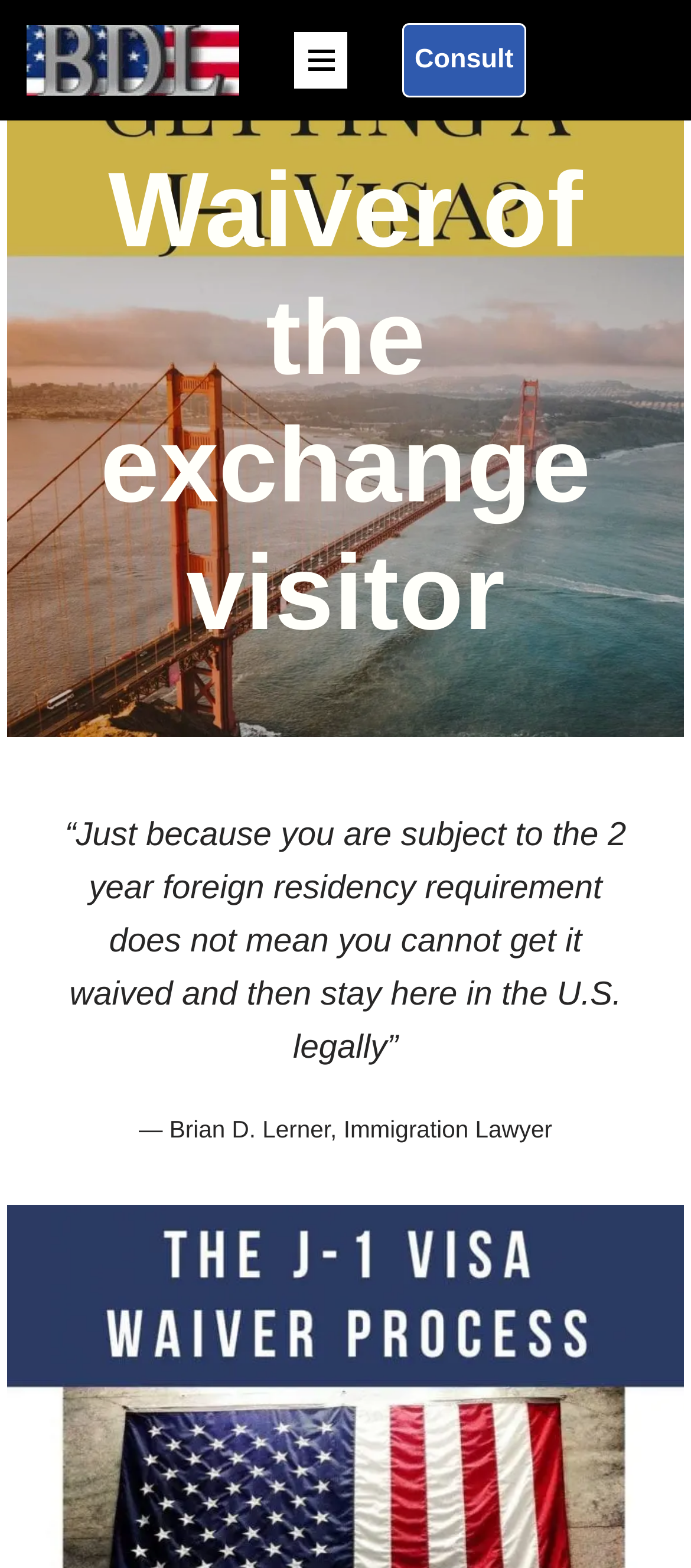Please give a succinct answer to the question in one word or phrase:
What is the profession of the person quoted?

Immigration Lawyer